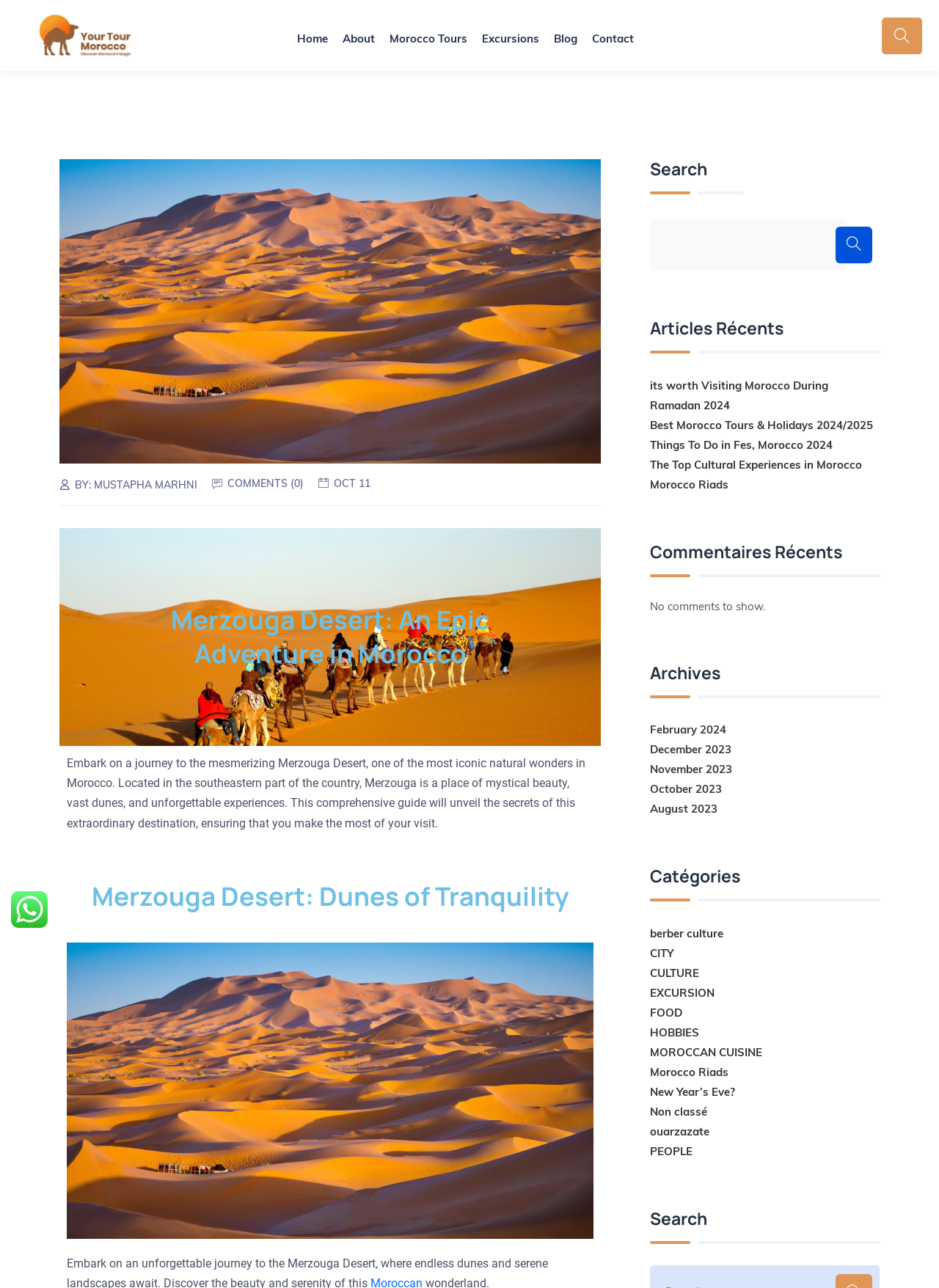Please pinpoint the bounding box coordinates for the region I should click to adhere to this instruction: "Read the article 'its worth Visiting Morocco During Ramadan 2024'".

[0.692, 0.294, 0.882, 0.32]